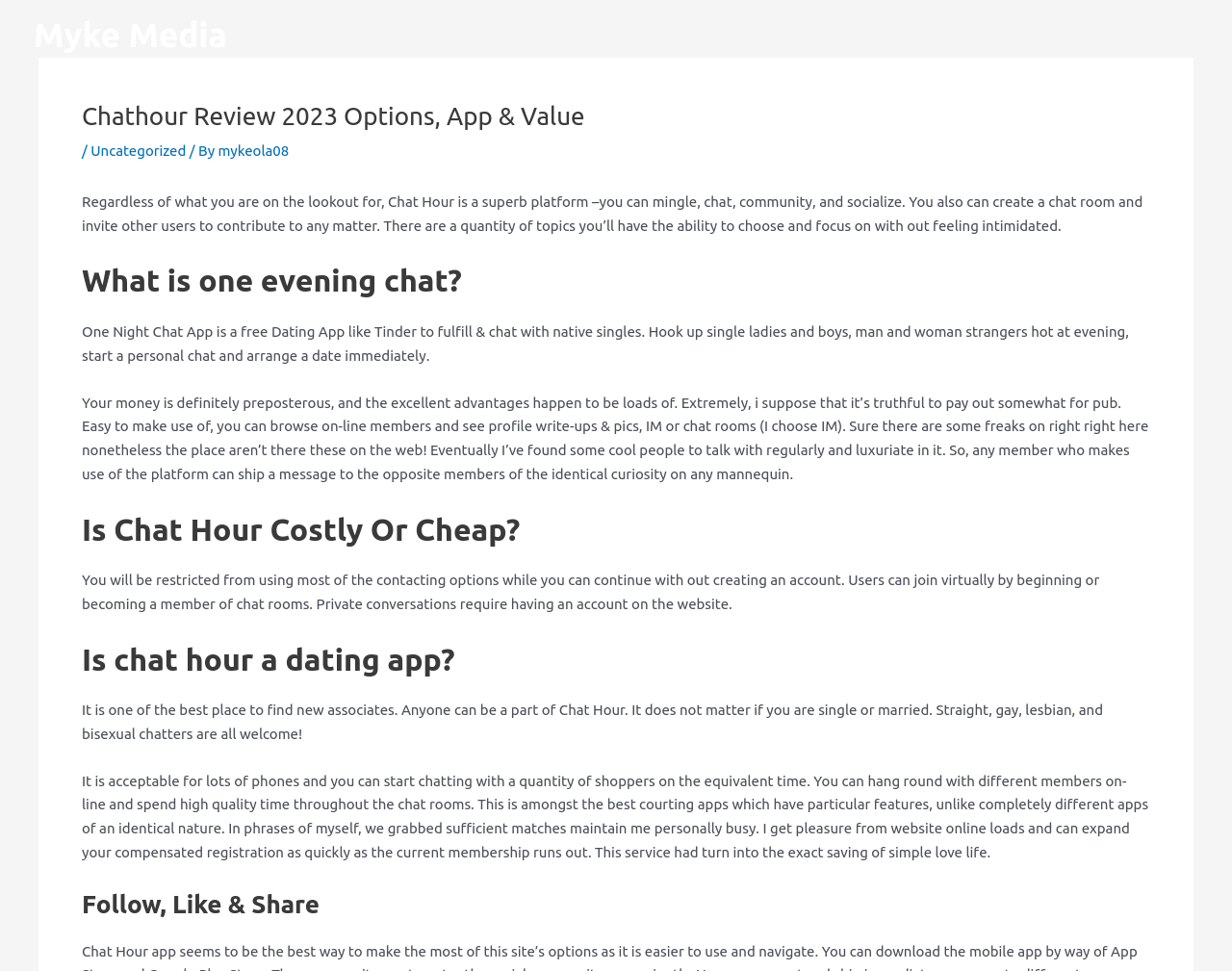Create a full and detailed caption for the entire webpage.

The webpage is a review of Chathour, a social platform, with the title "Chathour Review 2023 Options, App & Value" at the top. Below the title, there is a header section with a link to "Myke Media" on the top left, followed by a heading that repeats the title. To the right of the title, there is a link to "Uncategorized" and a text "/ By" followed by a link to "mykeola08".

The main content of the webpage is divided into sections, each with a heading. The first section describes the features of Chat Hour, stating that it is a superb platform for mingling, chatting, and socializing, where users can create chat rooms and invite others to discuss various topics.

The next section is about "One Night Chat App", a free dating app that allows users to meet and chat with local singles. Below this section, there is a personal review of Chat Hour, where the user shares their positive experience with the platform, mentioning that it is easy to use and has many benefits.

The following sections discuss the cost of using Chat Hour, stating that users can join chat rooms without creating an account, but private conversations require an account. Another section answers the question of whether Chat Hour is a dating app, with the answer being that it is a platform where anyone can find new friends, regardless of their relationship status or sexual orientation.

The final section is a personal review of the app, where the user shares their positive experience, mentioning that it is suitable for many phones and allows chatting with multiple users at the same time. The webpage ends with a heading "Follow, Like & Share".